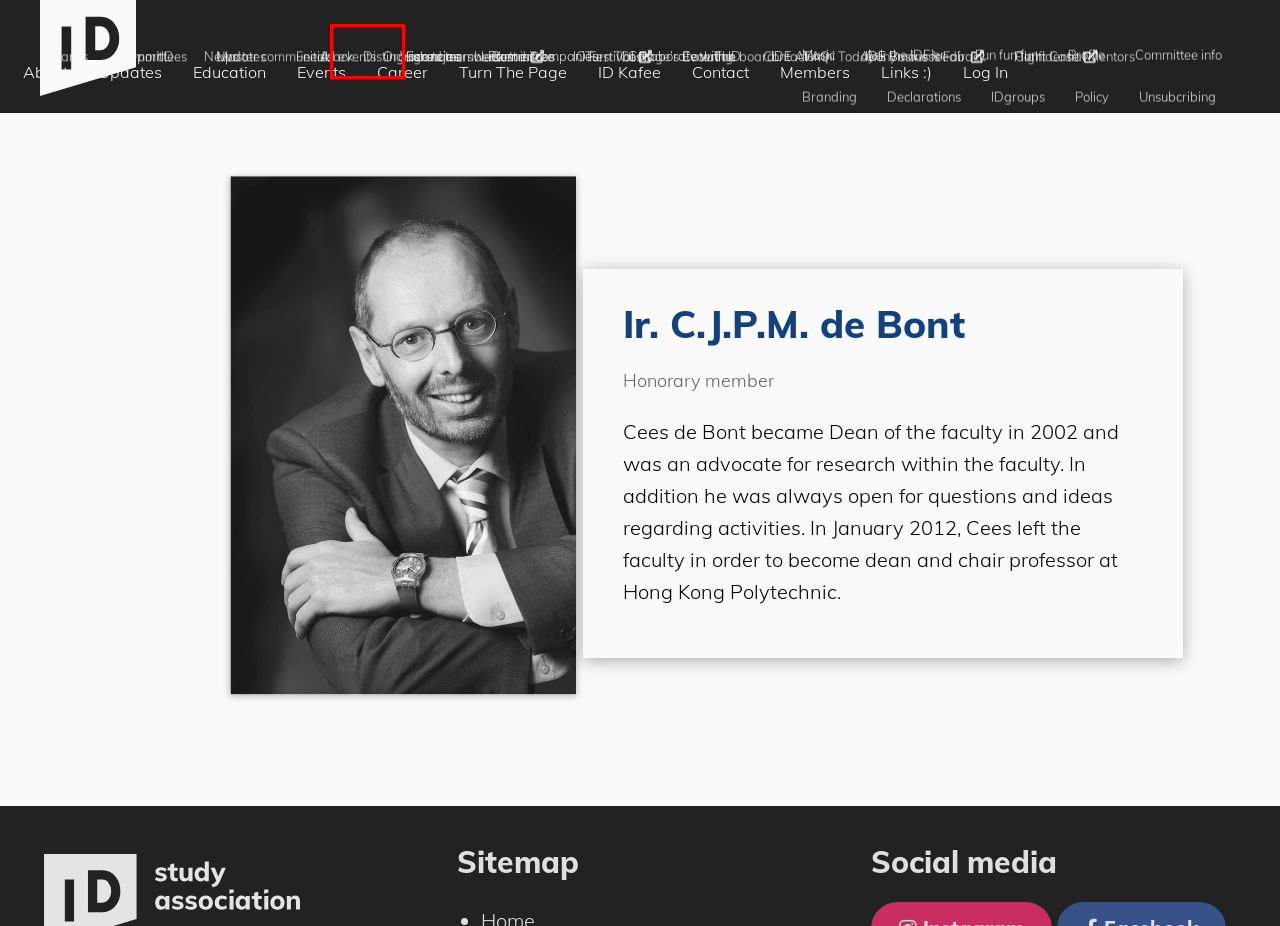Given a webpage screenshot featuring a red rectangle around a UI element, please determine the best description for the new webpage that appears after the element within the bounding box is clicked. The options are:
A. Updates – ID
B. Vacancies – ID
C. Confidential Mentors – ID
D. Turn The Page – ID
E. News – ID
F. Flight Case 2024
G. Turn The Page’s Evolution – ID
H. Partner companies – ID

E